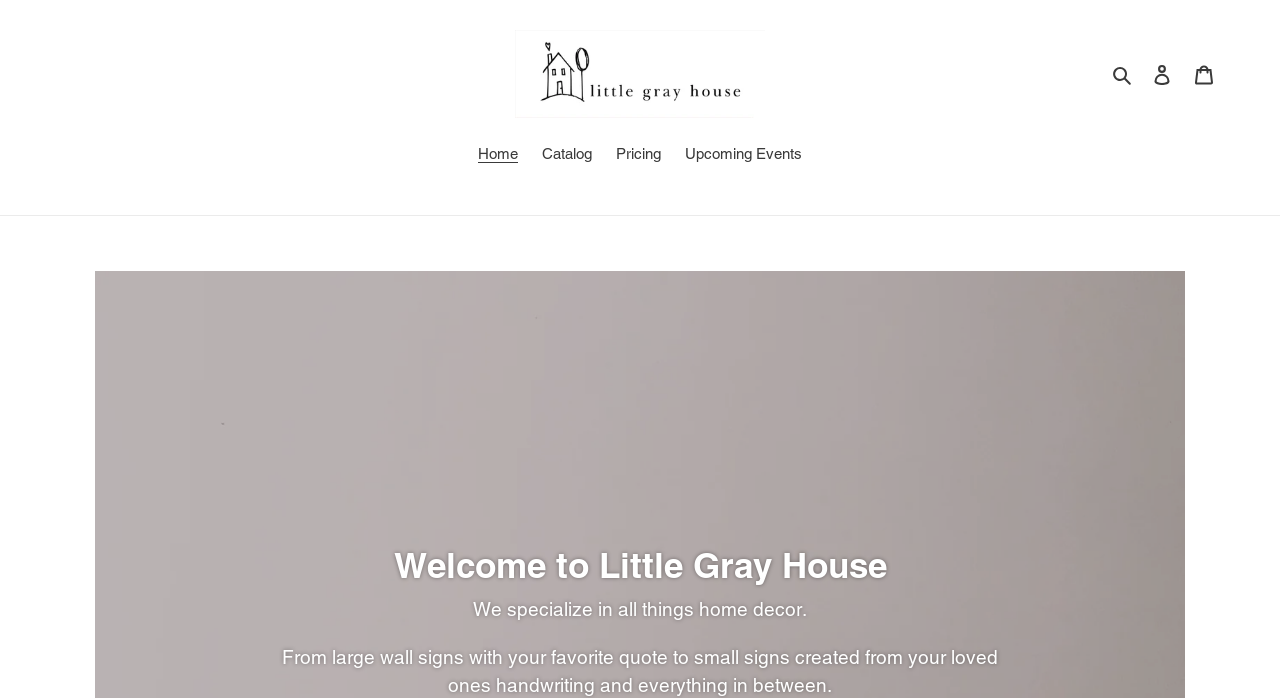Can users log in?
Based on the image content, provide your answer in one word or a short phrase.

Yes